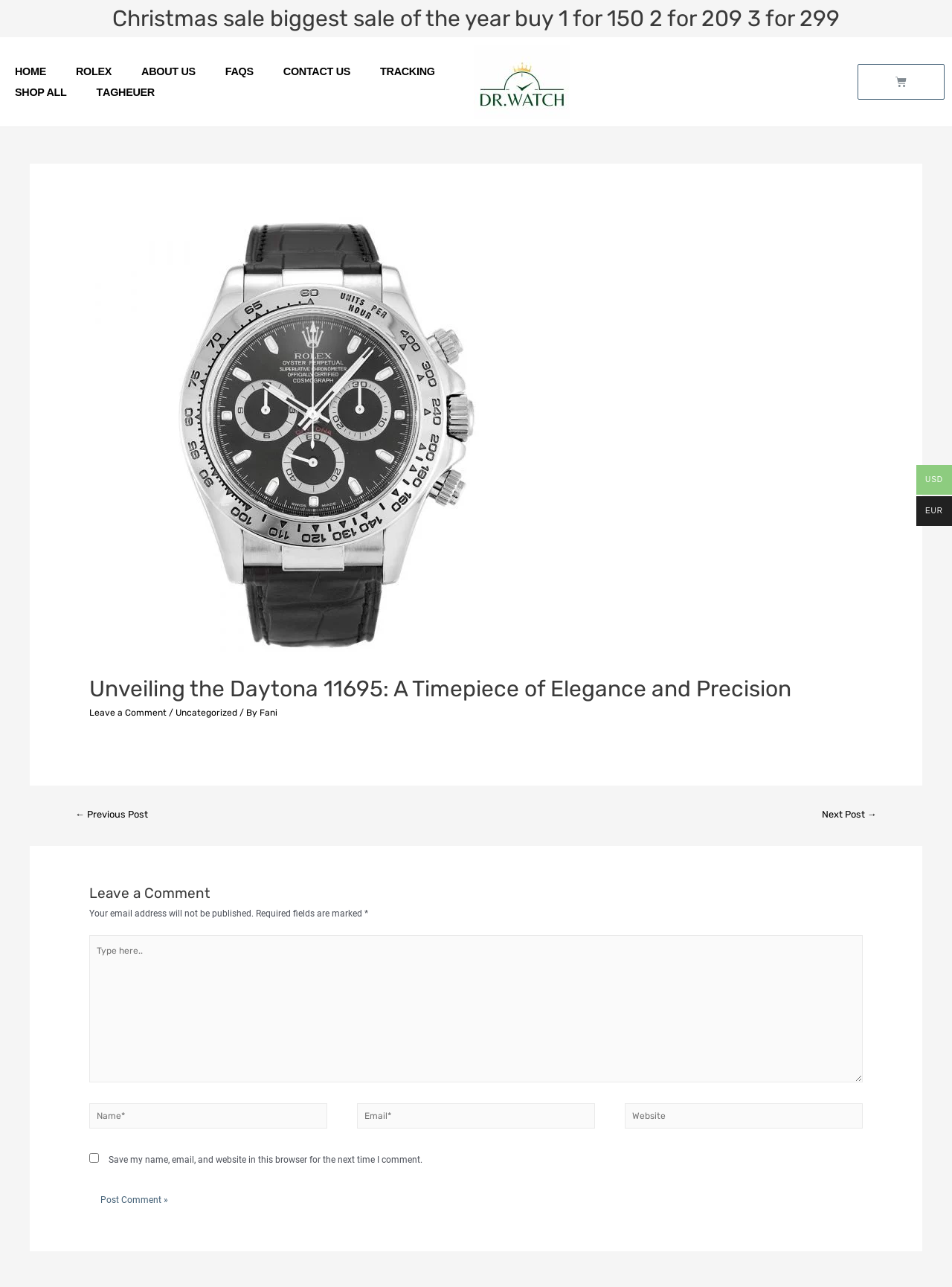Locate the bounding box coordinates of the clickable area to execute the instruction: "Click on the Post Comment button". Provide the coordinates as four float numbers between 0 and 1, represented as [left, top, right, bottom].

[0.094, 0.92, 0.188, 0.944]